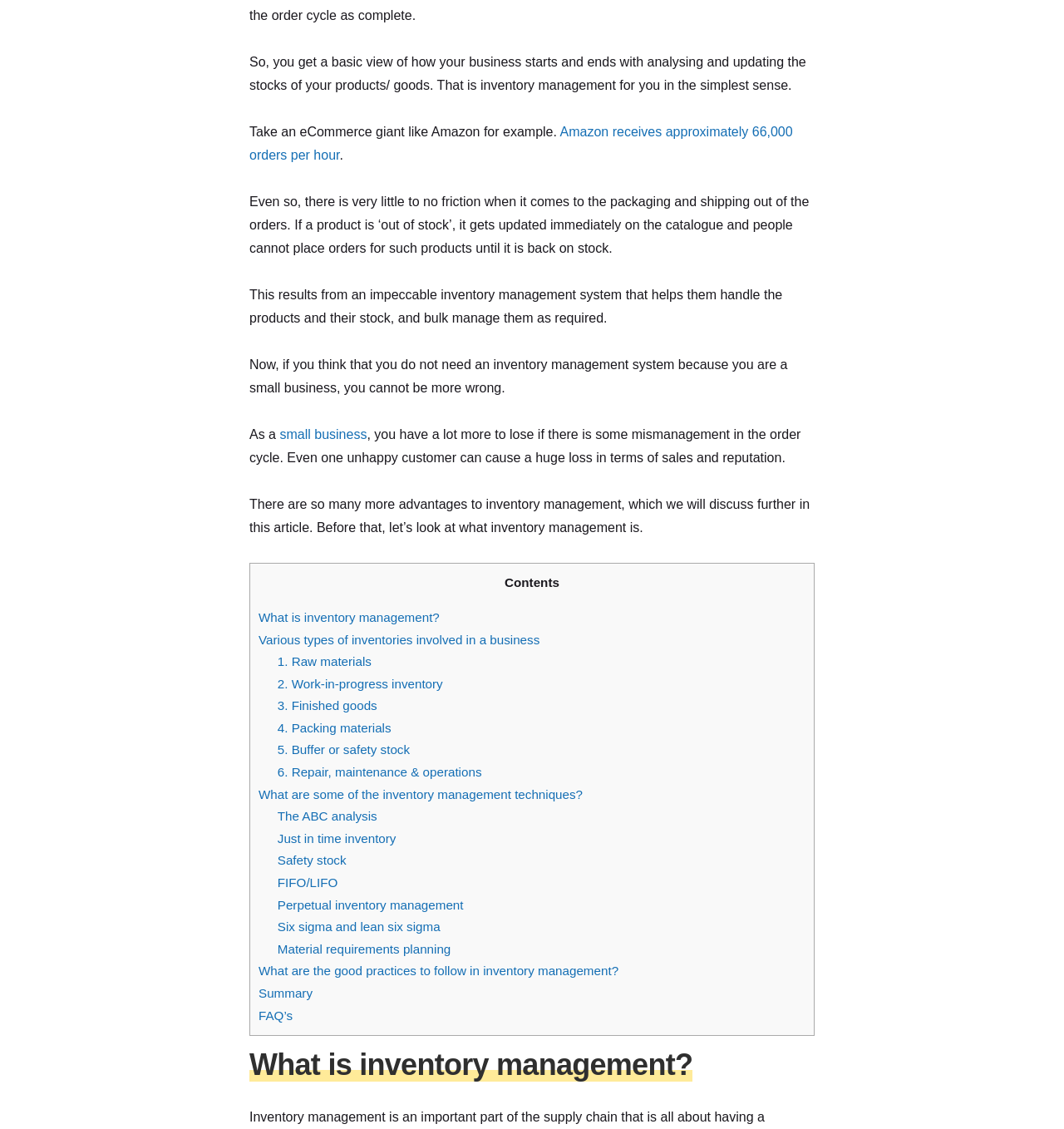How many orders does Amazon receive per hour?
Answer the question with a single word or phrase by looking at the picture.

66,000